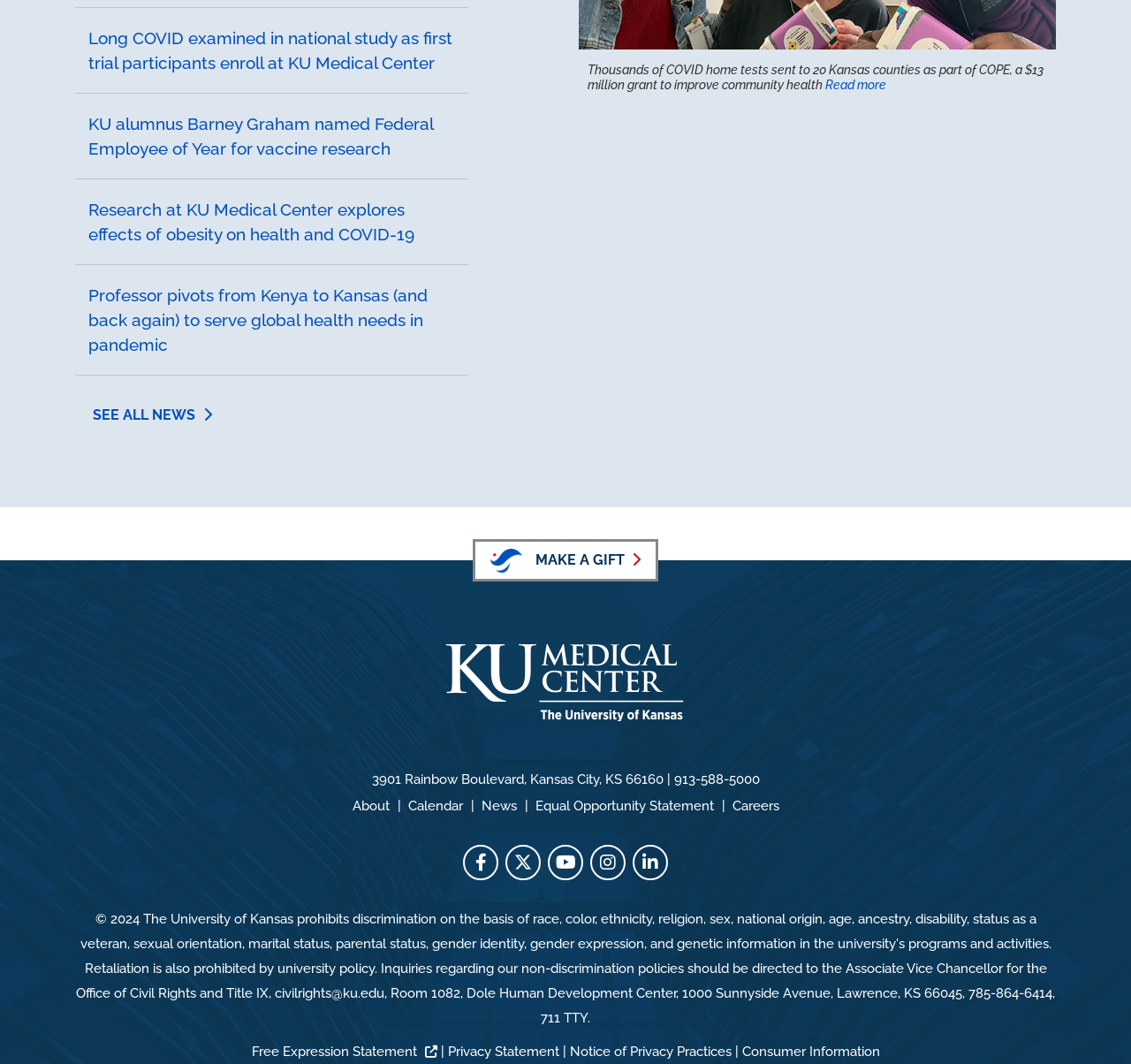What is the address of KU Medical Center?
Based on the visual, give a brief answer using one word or a short phrase.

3901 Rainbow Boulevard, Kansas City, KS 66160